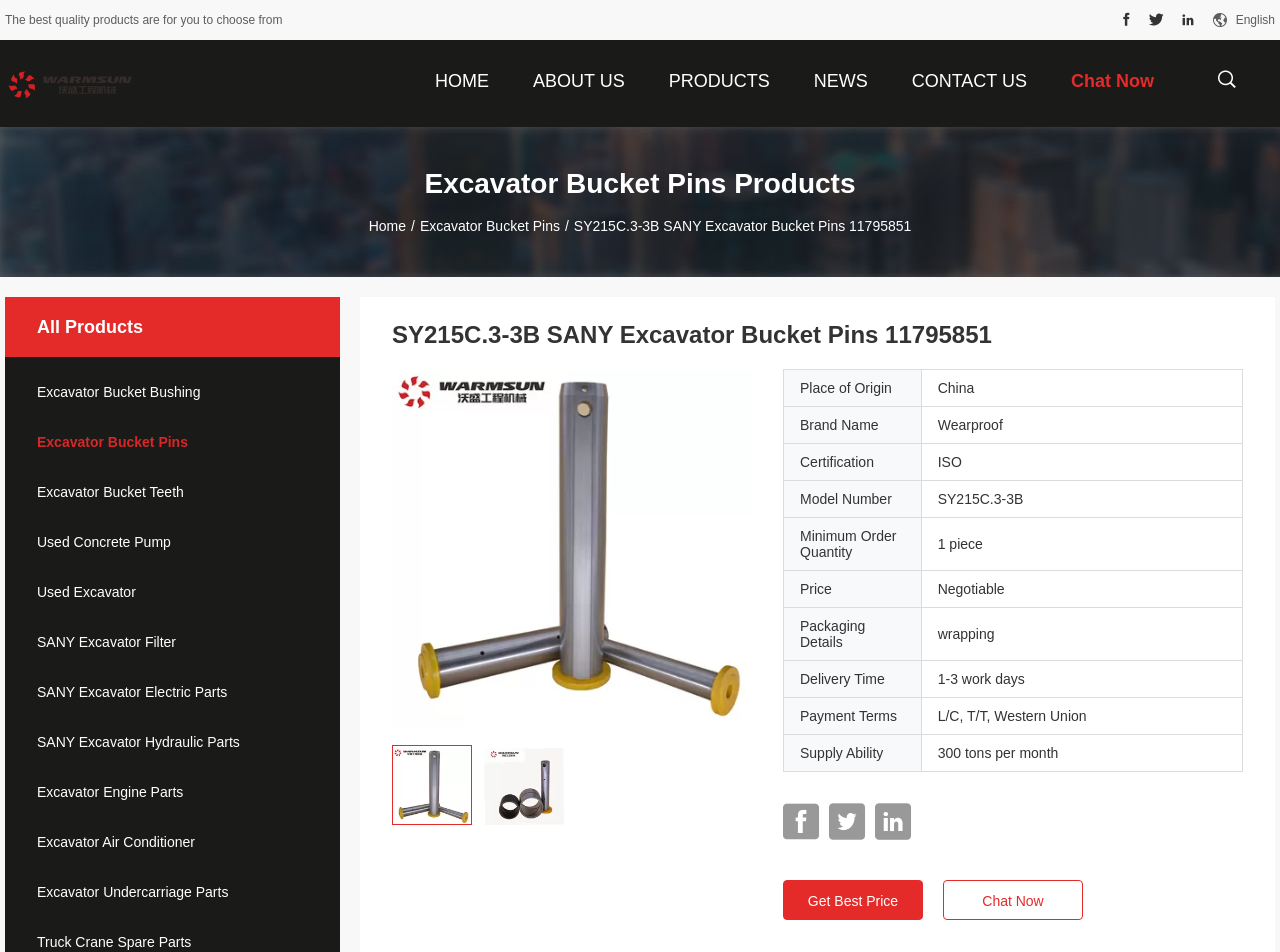What is the minimum order quantity for the SY215C.3-3B SANY Excavator Bucket Pins?
Please use the image to provide an in-depth answer to the question.

I found the answer by looking at the table with the product details, where the rowheader 'Minimum Order Quantity' has a corresponding gridcell with the value '1 piece'.